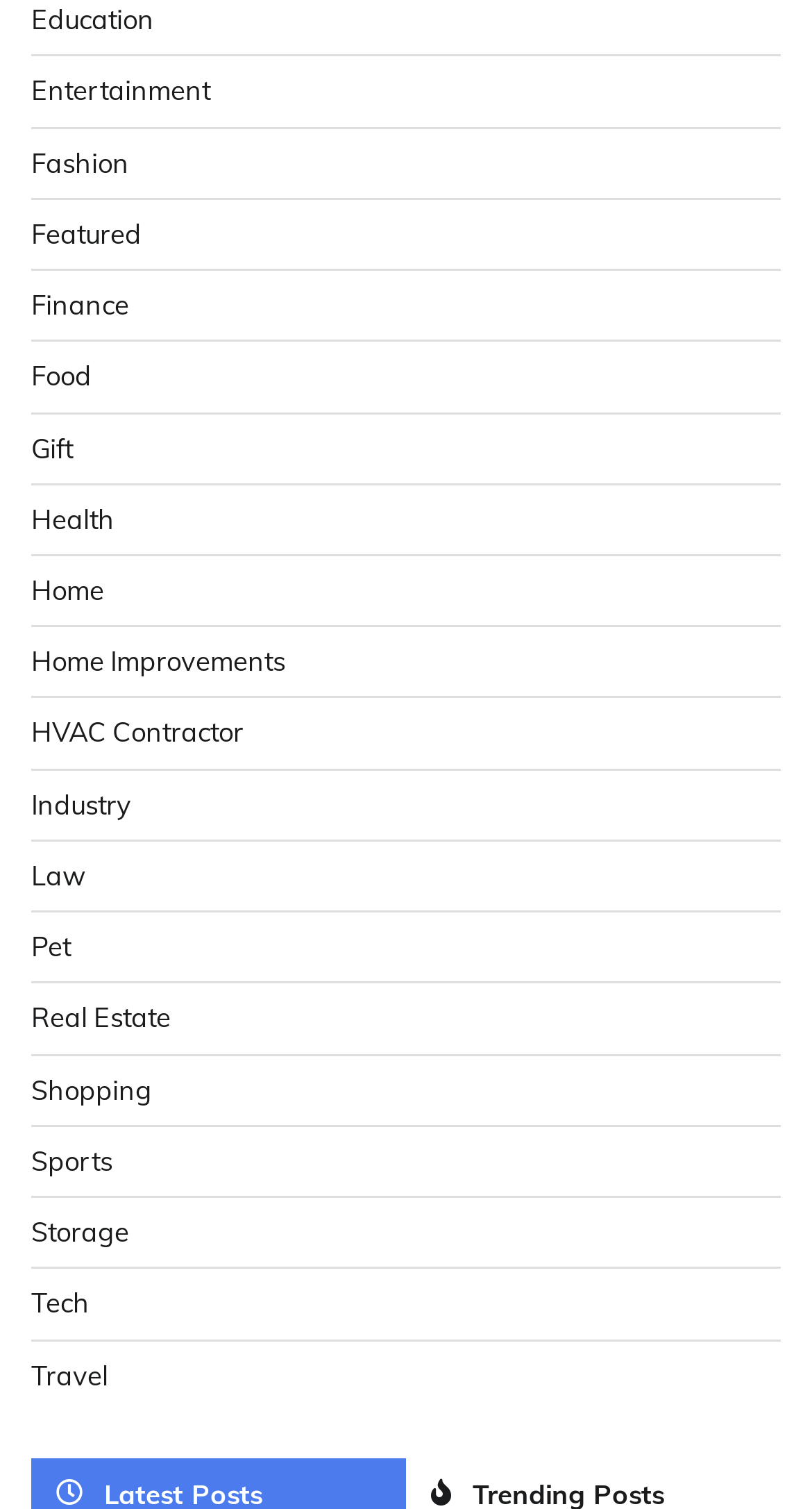Provide a single word or phrase answer to the question: 
How many categories are related to living spaces?

Three